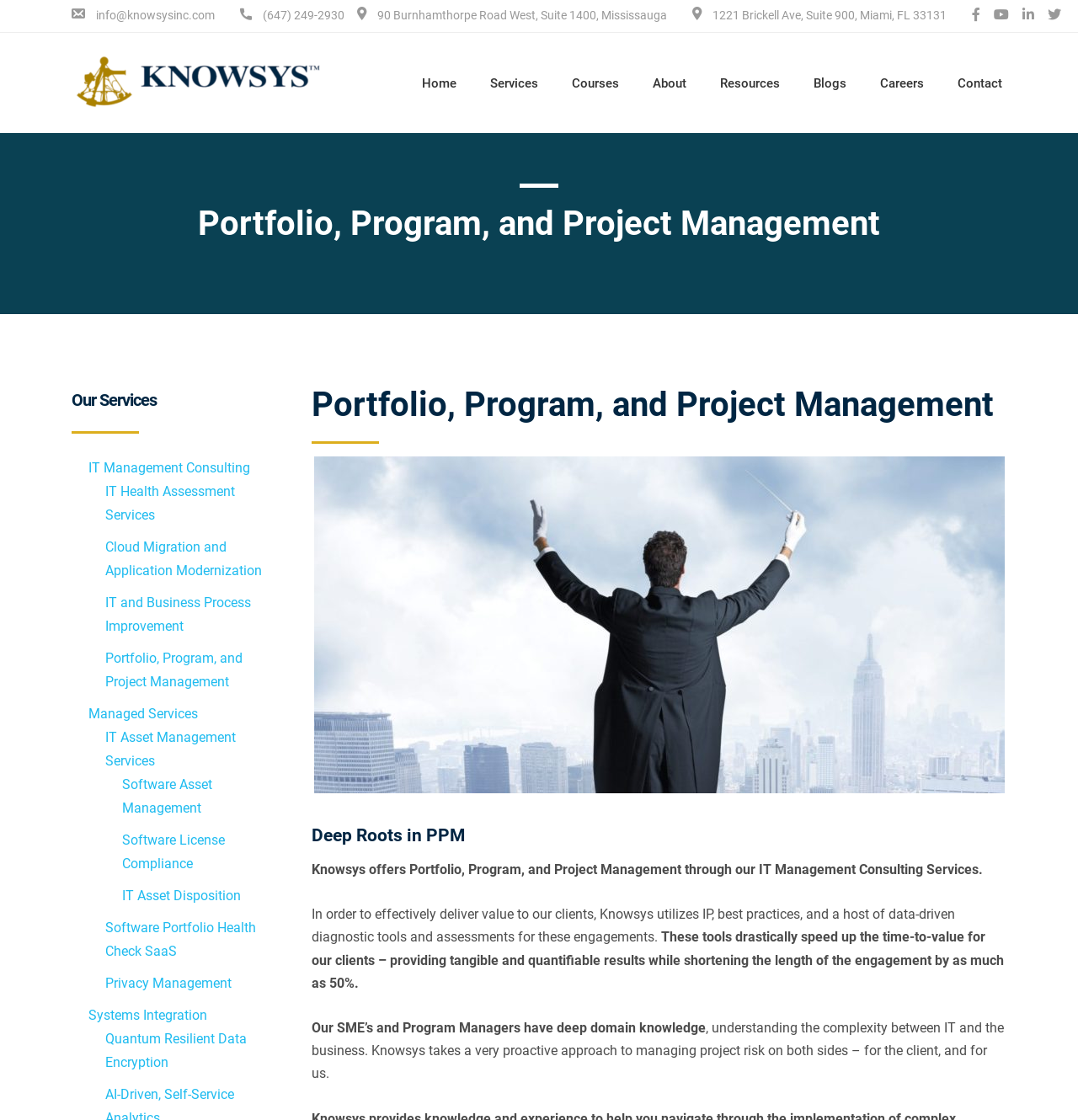Answer succinctly with a single word or phrase:
What is the company's address in Mississauga?

90 Burnhamthorpe Road West, Suite 1400